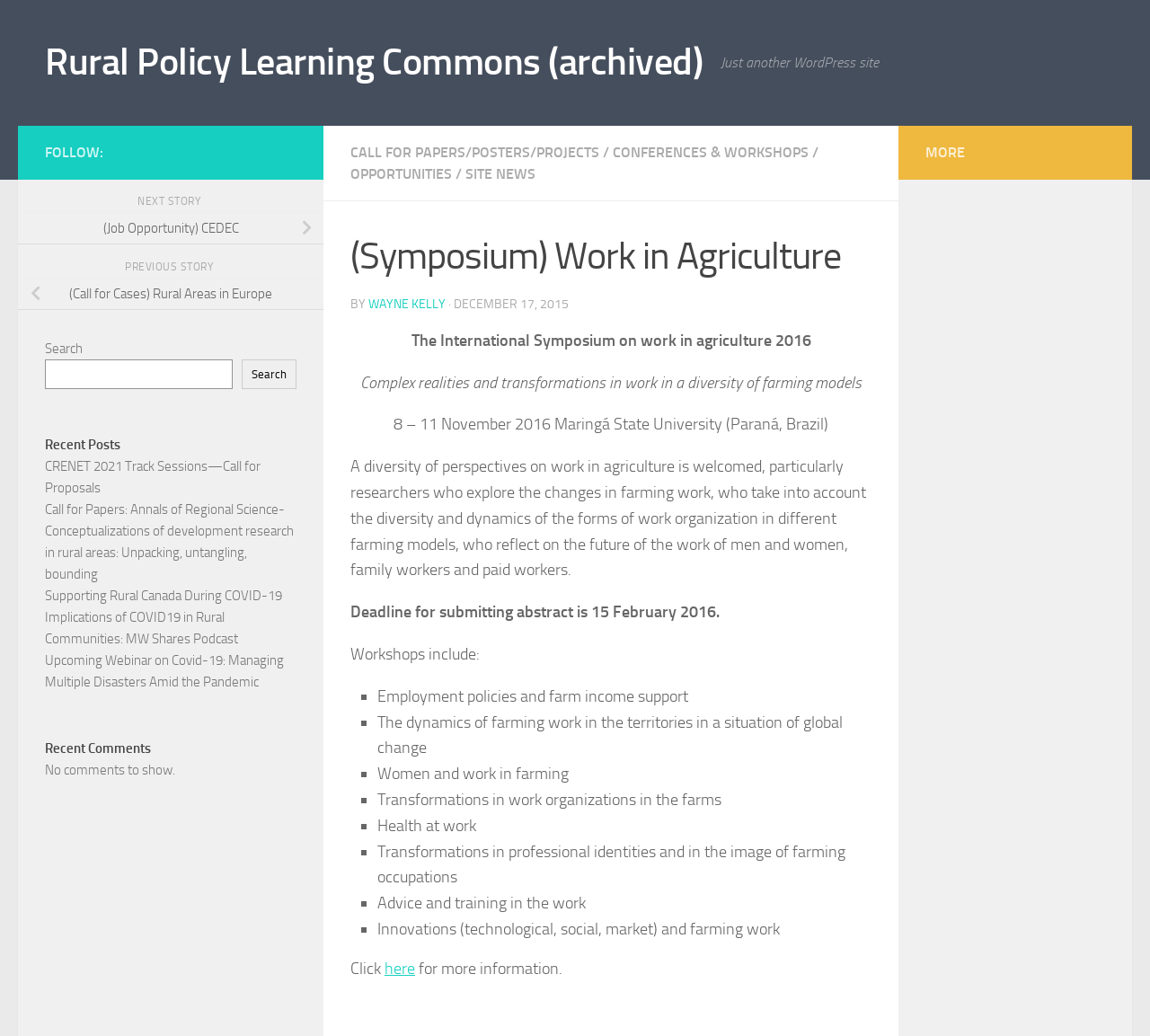Identify the bounding box coordinates of the region that should be clicked to execute the following instruction: "Read the 'Innovative post processing of 3D printed components made from photopolymer resin Consistent...' article".

None